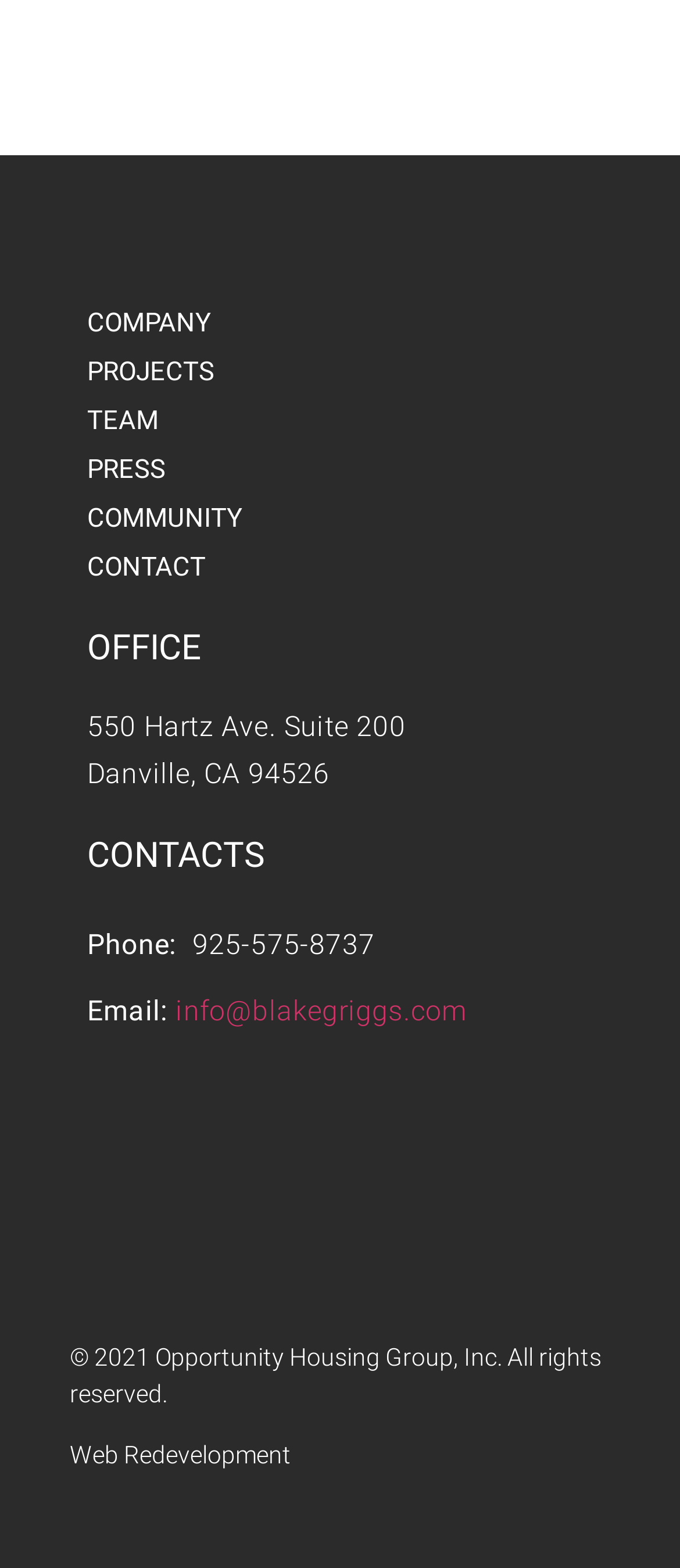Can you find the bounding box coordinates for the element to click on to achieve the instruction: "Visit the CONTACT page"?

[0.128, 0.351, 0.303, 0.371]